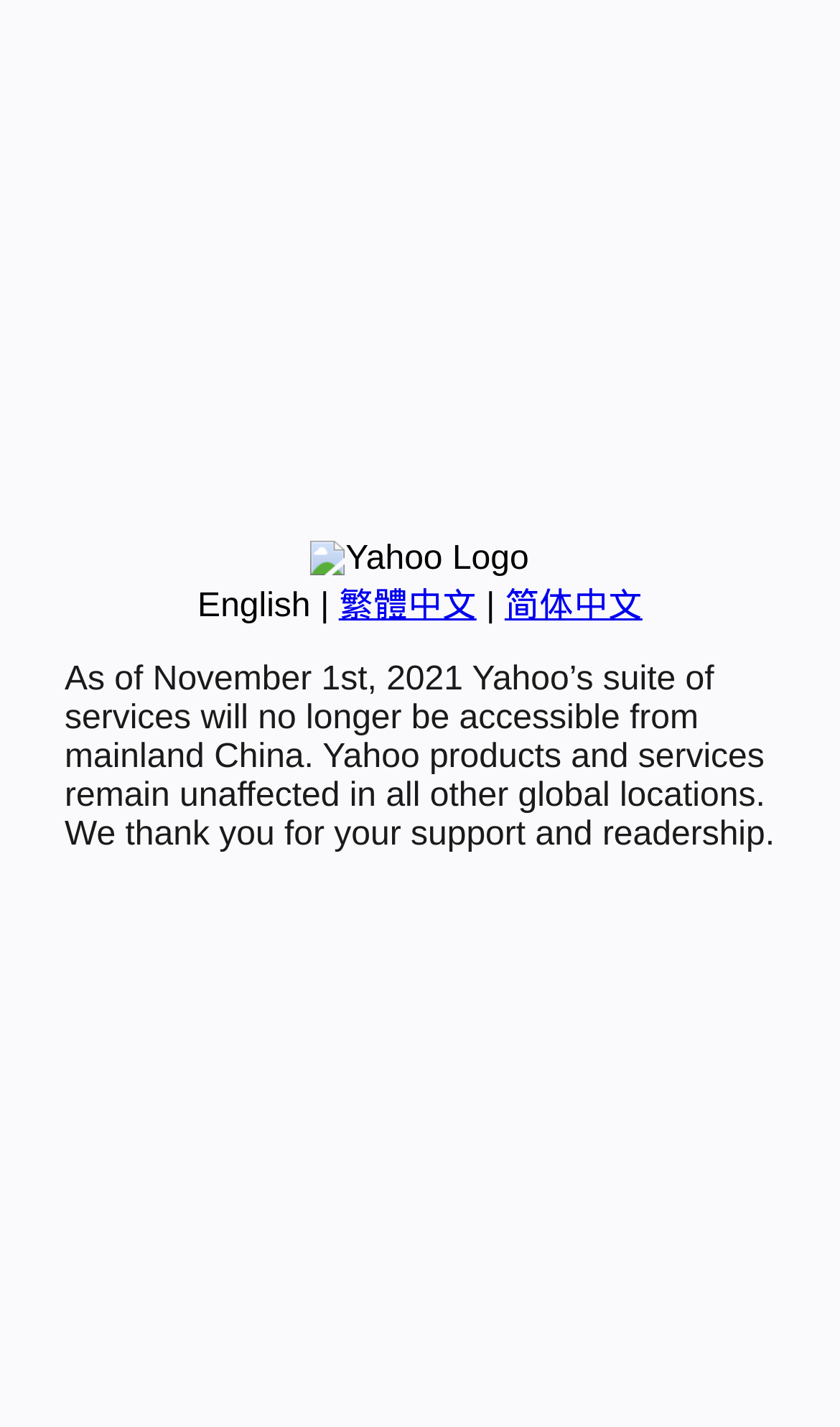Using the webpage screenshot, locate the HTML element that fits the following description and provide its bounding box: "Menu".

None